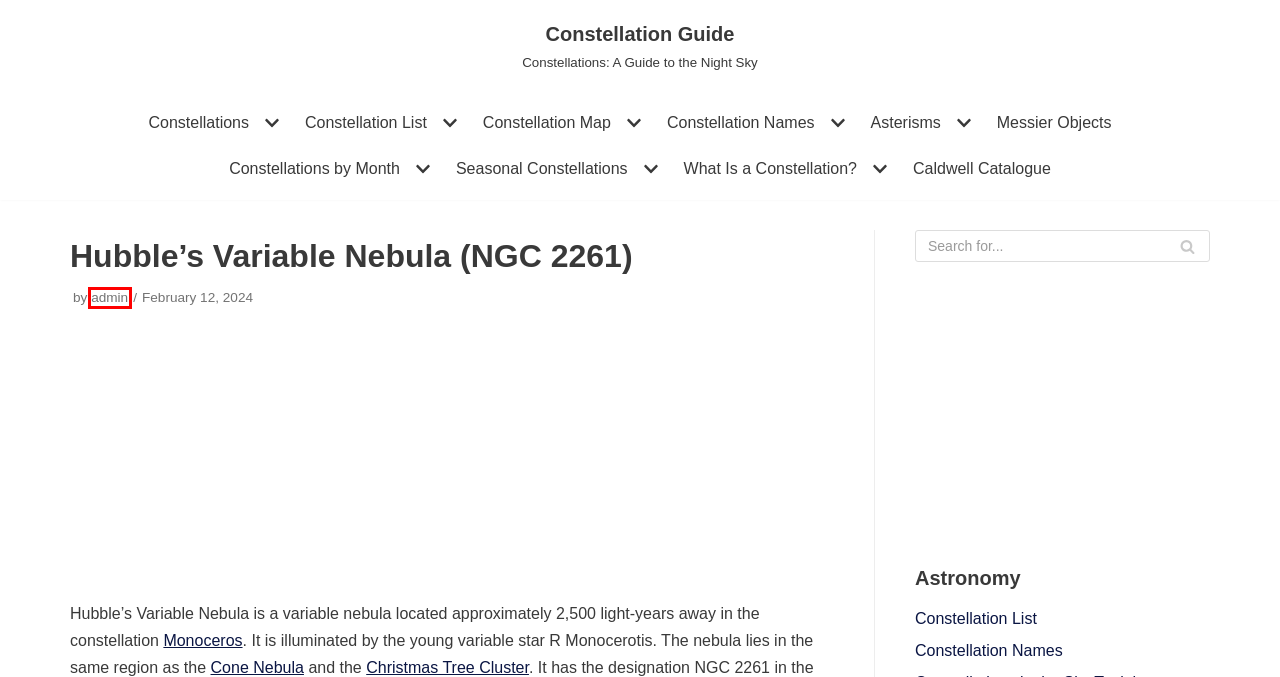You are presented with a screenshot of a webpage with a red bounding box. Select the webpage description that most closely matches the new webpage after clicking the element inside the red bounding box. The options are:
A. Constellation Guide
B. Constellation List – Constellation Guide
C. Monoceros Constellation (the Unicorn): Stars, Location, Story, Facts – Constellation Guide
D. Constellations by Month – Constellation Guide
E. Cone Nebula (NGC 2264) – Constellation Guide
F. Asterisms: Guide to Star Patterns in the Sky – Constellation Guide
G. admin – Constellation Guide
H. Christmas Tree Cluster (NGC 2264) – Constellation Guide

G